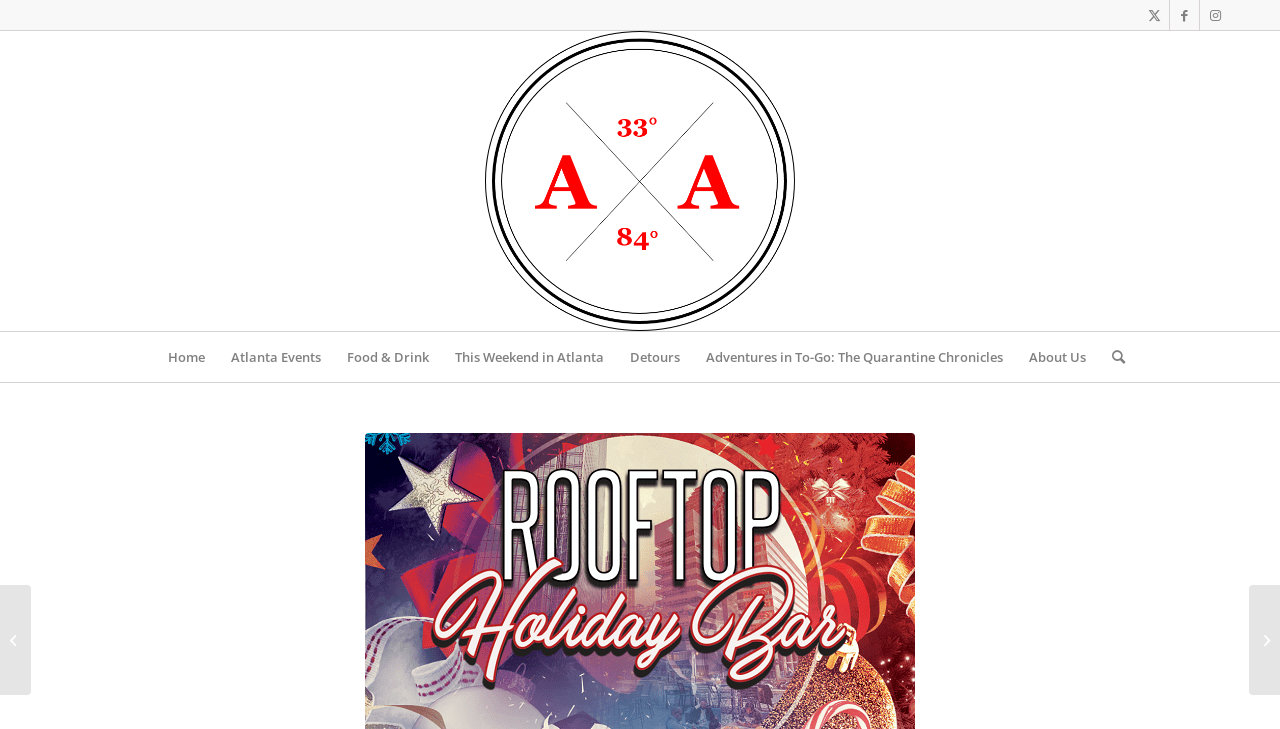Please identify the bounding box coordinates of the element that needs to be clicked to perform the following instruction: "Visit Twitter page".

[0.891, 0.0, 0.913, 0.041]